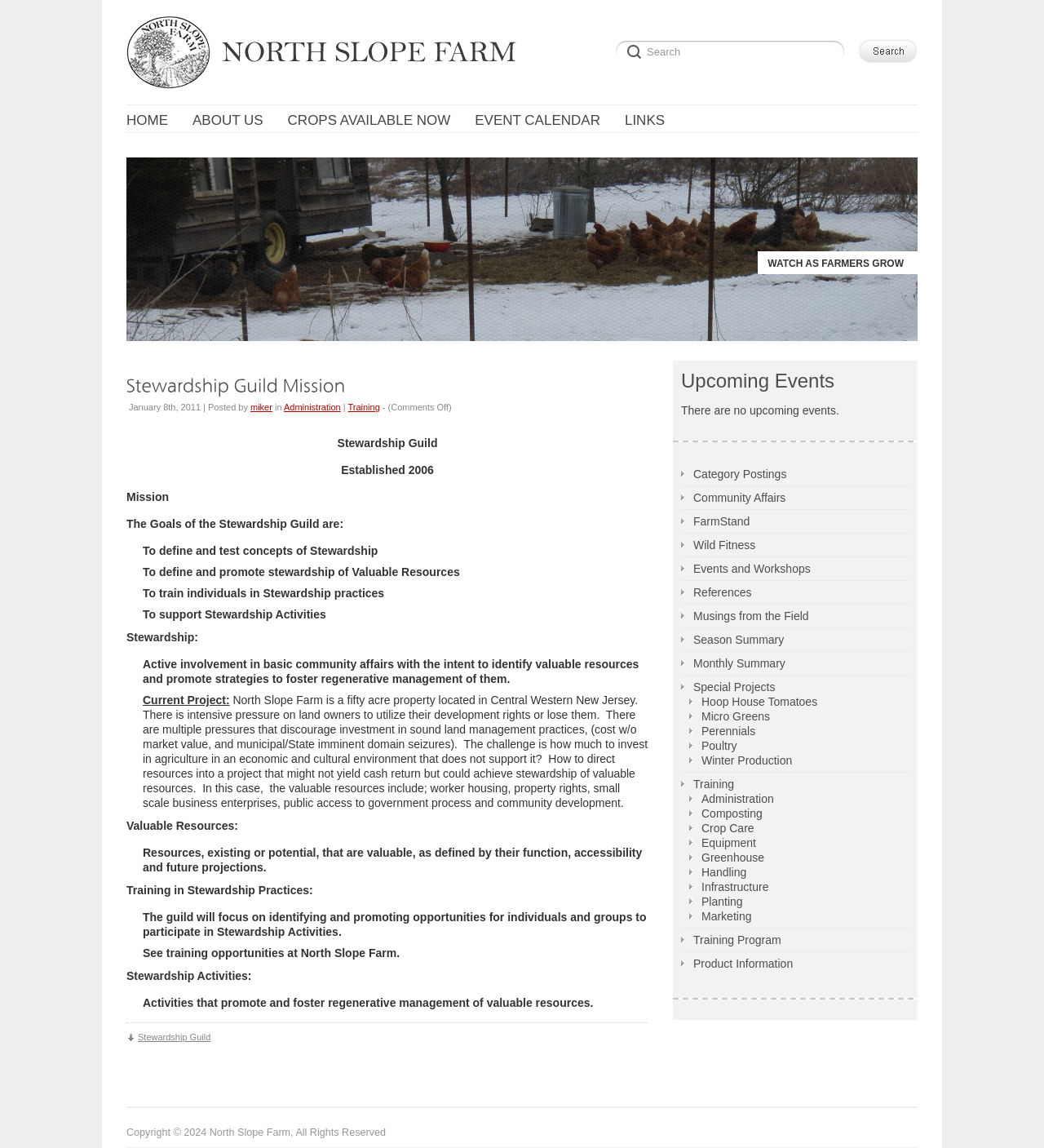What is the name of the farm?
Look at the screenshot and respond with one word or a short phrase.

North Slope Farm